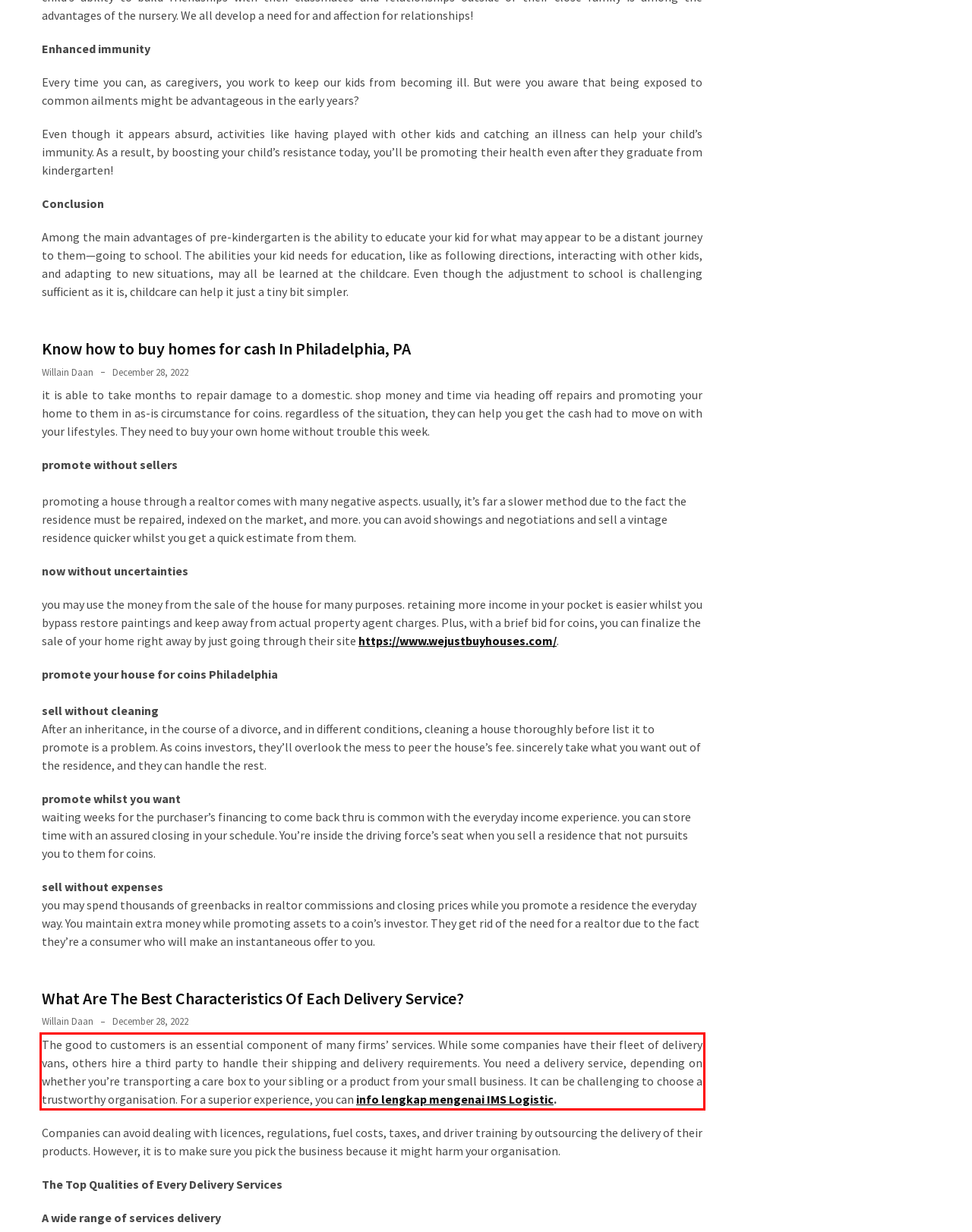Identify the text inside the red bounding box in the provided webpage screenshot and transcribe it.

The good to customers is an essential component of many firms’ services. While some companies have their fleet of delivery vans, others hire a third party to handle their shipping and delivery requirements. You need a delivery service, depending on whether you’re transporting a care box to your sibling or a product from your small business. It can be challenging to choose a trustworthy organisation. For a superior experience, you can info lengkap mengenai IMS Logistic.